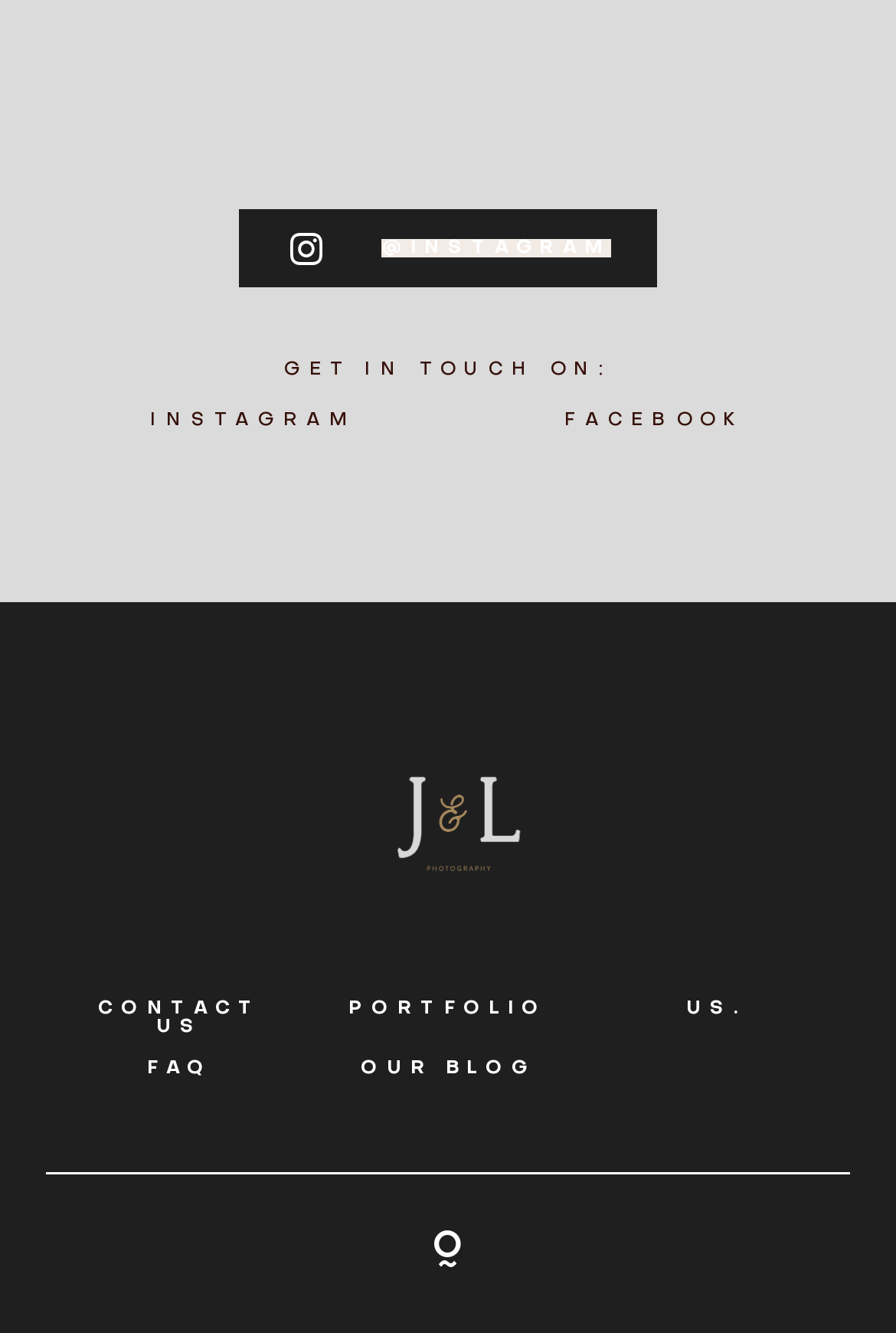Locate the bounding box coordinates of the UI element described by: "Portfolio". Provide the coordinates as four float numbers between 0 and 1, formatted as [left, top, right, bottom].

[0.389, 0.75, 0.611, 0.764]